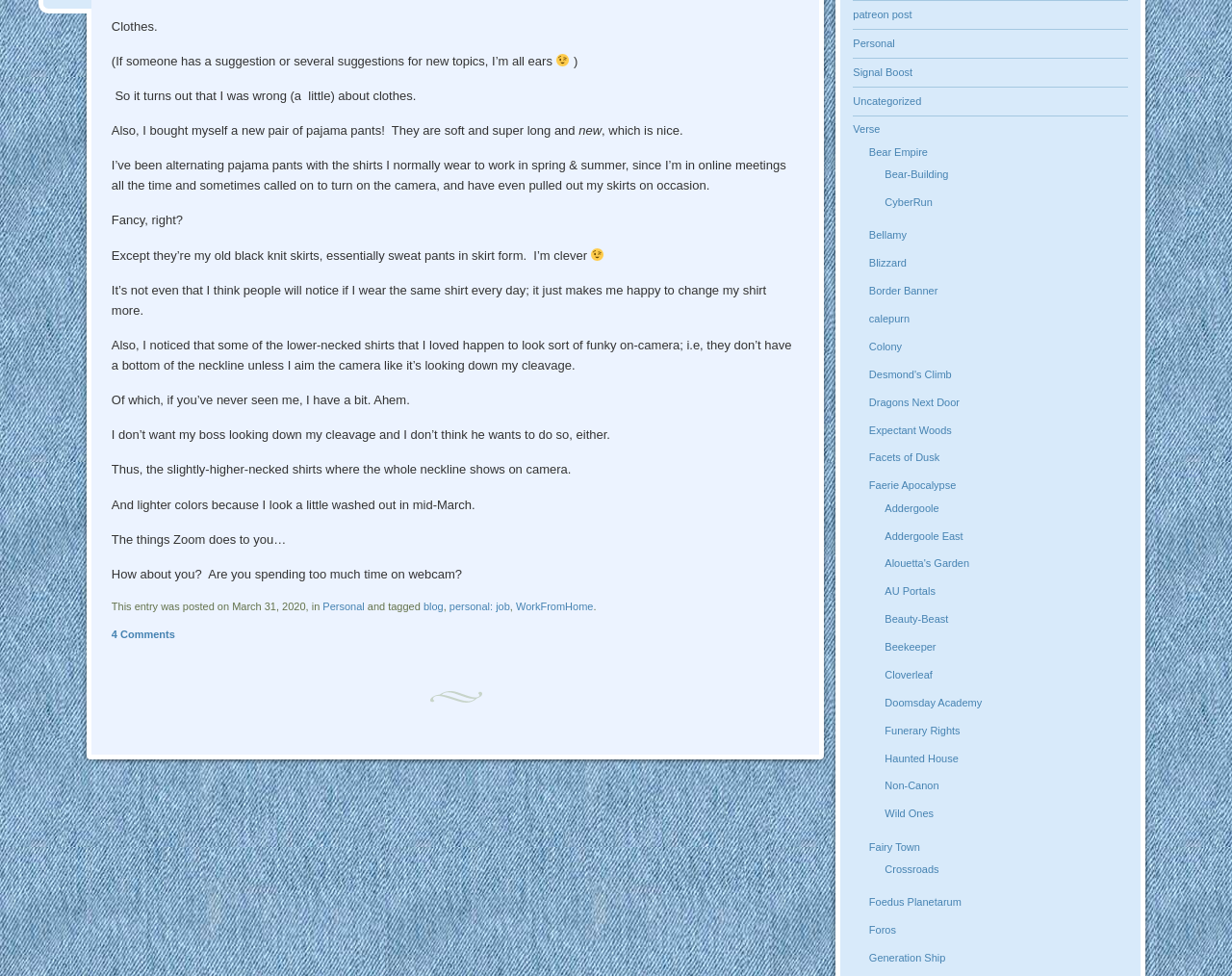Please identify the bounding box coordinates of the element that needs to be clicked to perform the following instruction: "Visit the 'Patreon post' page".

[0.692, 0.009, 0.74, 0.021]